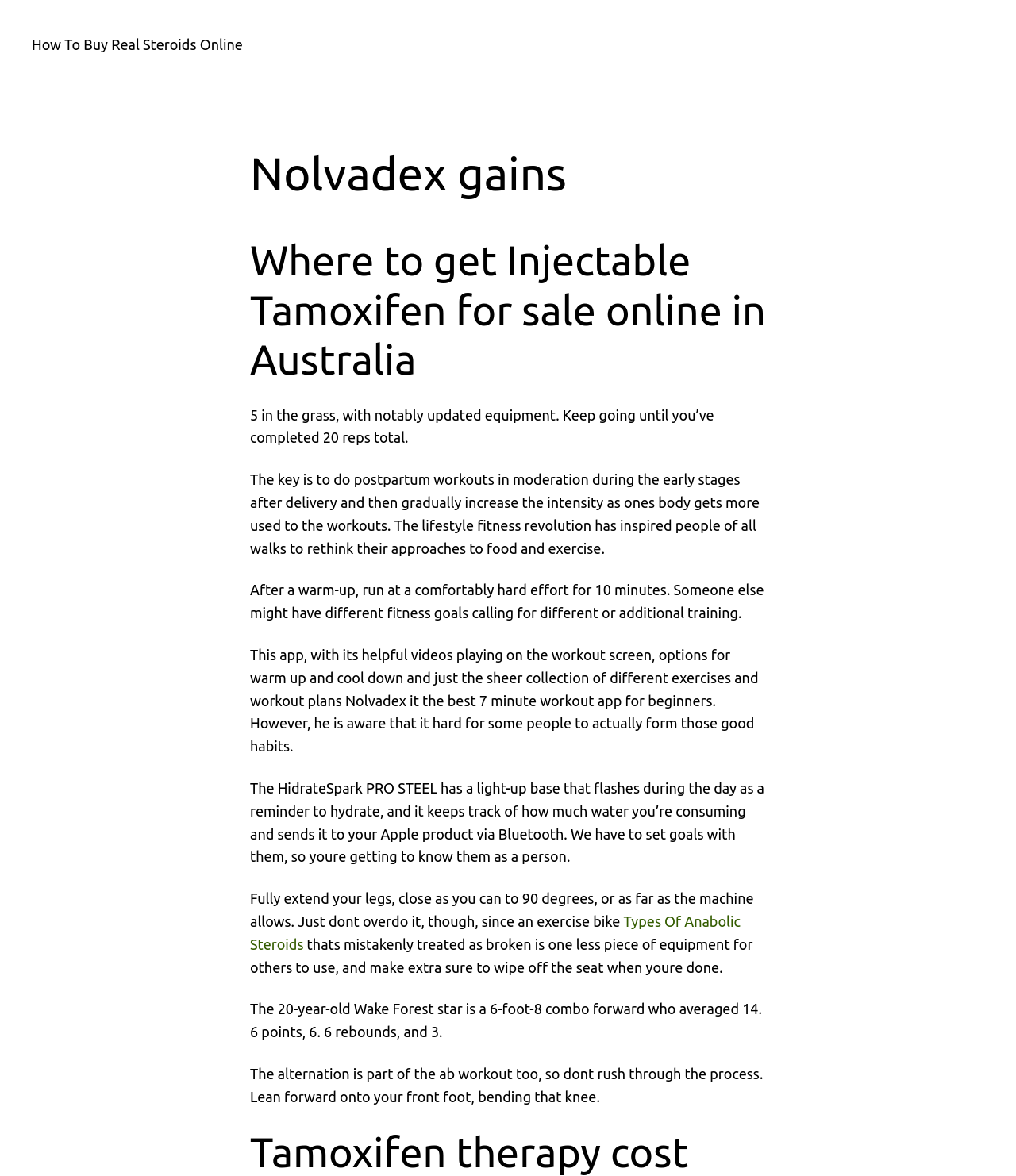Please reply to the following question with a single word or a short phrase:
What is the purpose of the HidrateSpark PRO STEEL?

To track water consumption